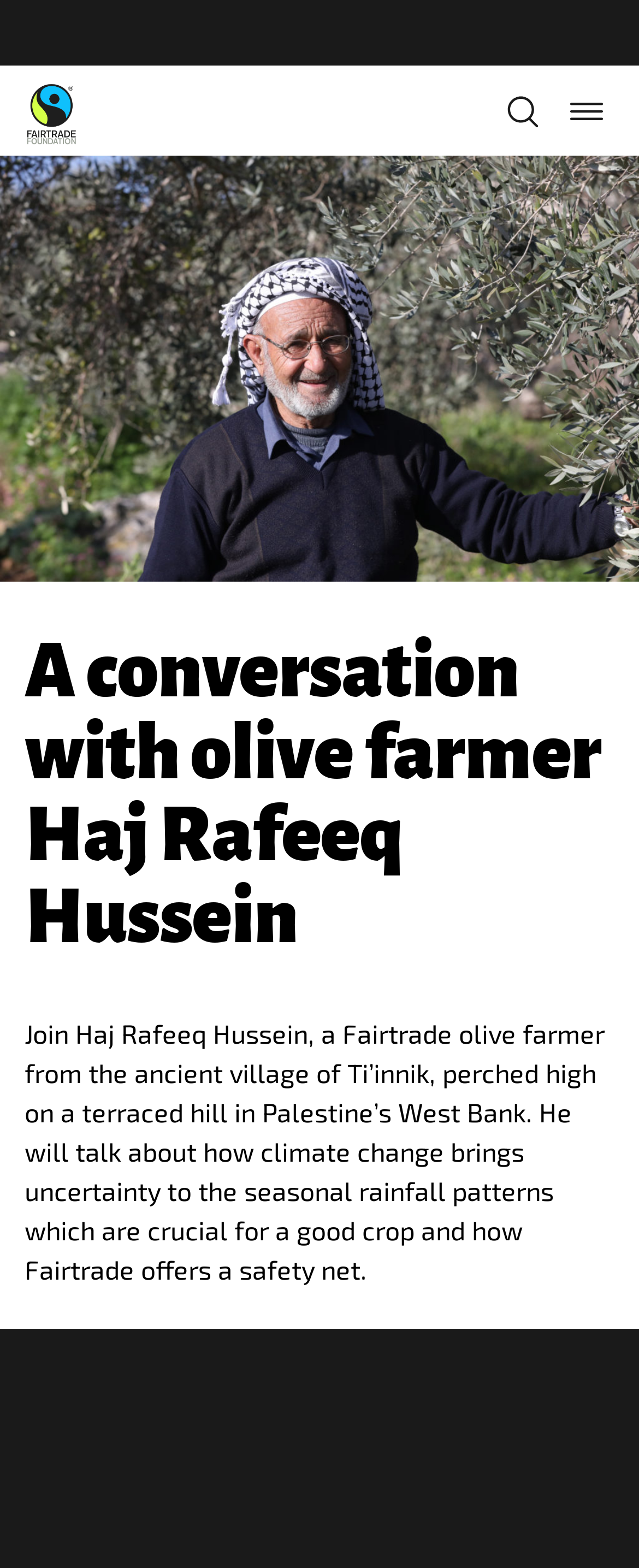Please find the bounding box for the following UI element description. Provide the coordinates in (top-left x, top-left y, bottom-right x, bottom-right y) format, with values between 0 and 1: Toggle navigation

[0.887, 0.058, 0.949, 0.083]